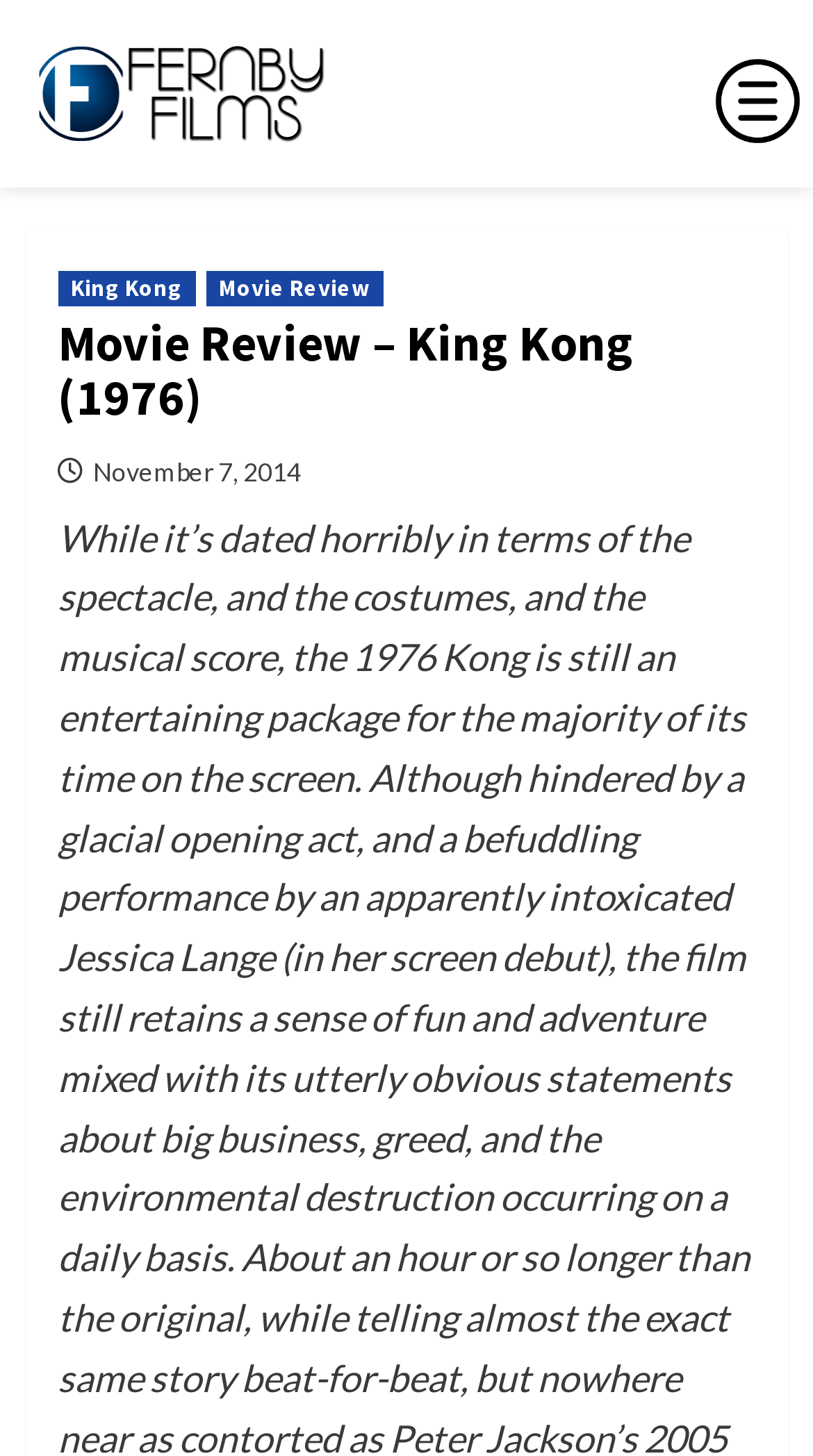Using a single word or phrase, answer the following question: 
What is the name of the movie being reviewed?

King Kong